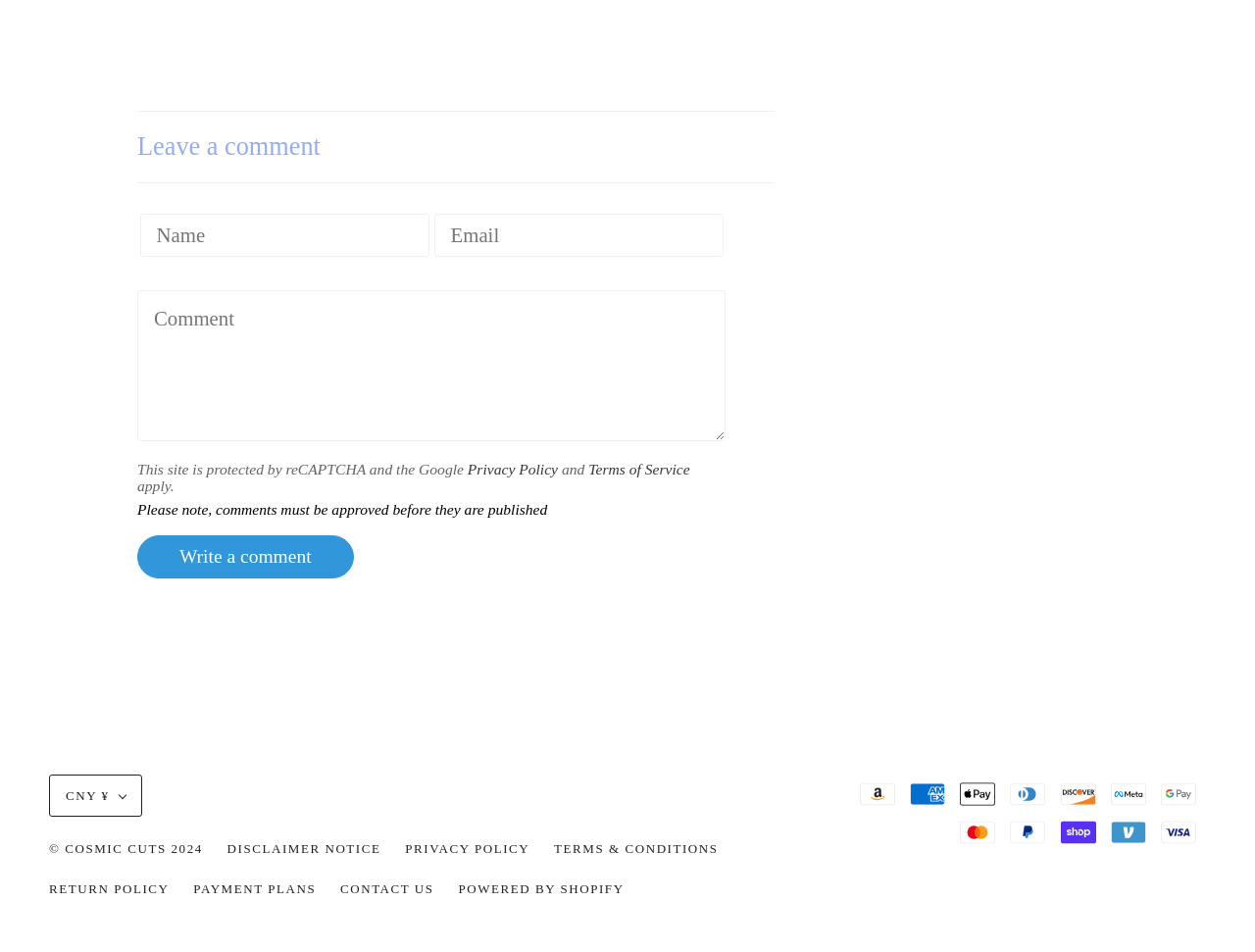Please provide the bounding box coordinates for the element that needs to be clicked to perform the following instruction: "Select CNY ¥ as currency". The coordinates should be given as four float numbers between 0 and 1, i.e., [left, top, right, bottom].

[0.039, 0.814, 0.113, 0.858]